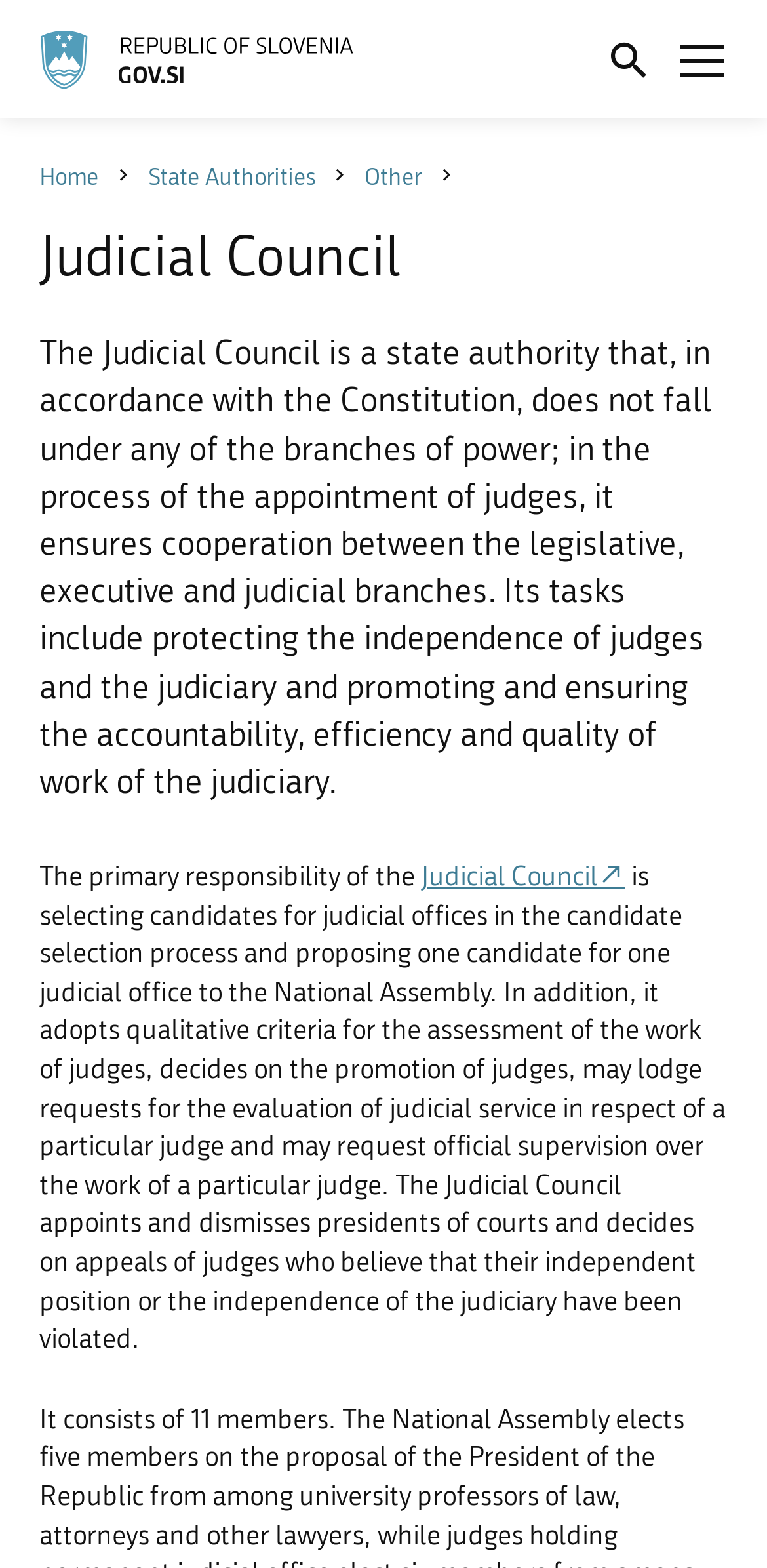Identify the bounding box coordinates of the clickable region necessary to fulfill the following instruction: "Go to the GOV.SI homepage". The bounding box coordinates should be four float numbers between 0 and 1, i.e., [left, top, right, bottom].

[0.051, 0.019, 0.462, 0.068]